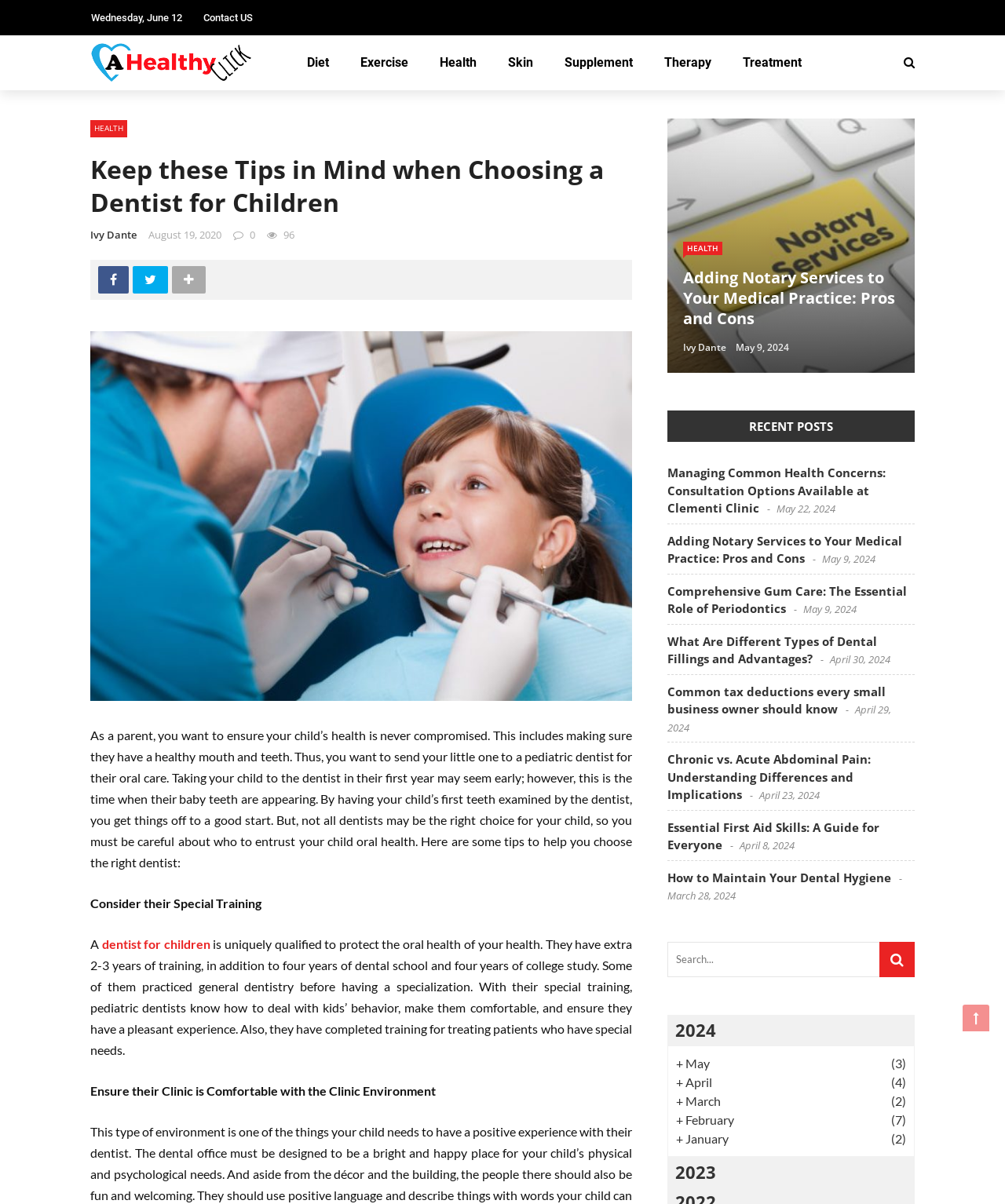Please find the bounding box coordinates of the element that you should click to achieve the following instruction: "Click the 'Diet' link". The coordinates should be presented as four float numbers between 0 and 1: [left, top, right, bottom].

[0.29, 0.029, 0.343, 0.075]